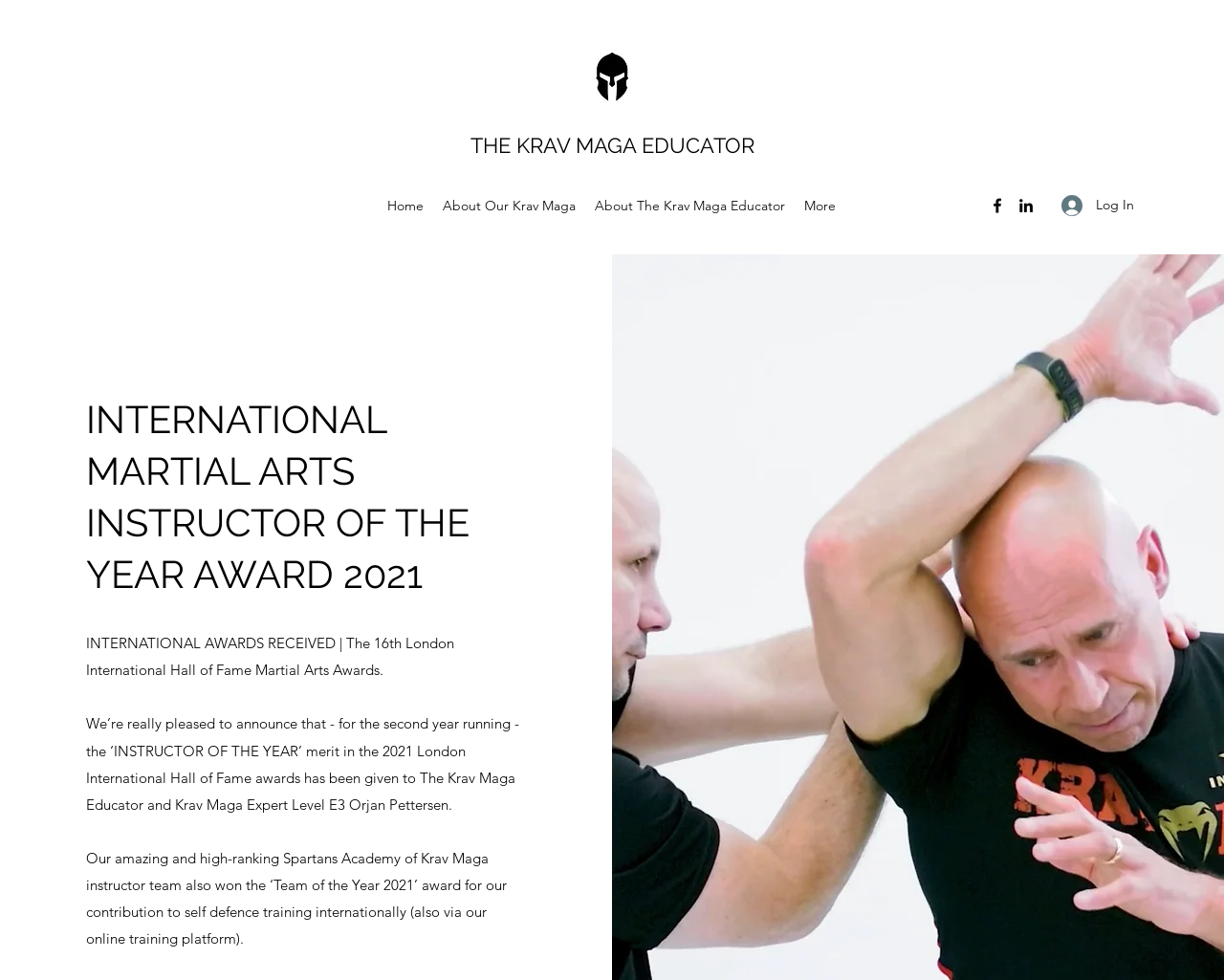Determine the bounding box for the described HTML element: "More". Ensure the coordinates are four float numbers between 0 and 1 in the format [left, top, right, bottom].

[0.65, 0.195, 0.691, 0.224]